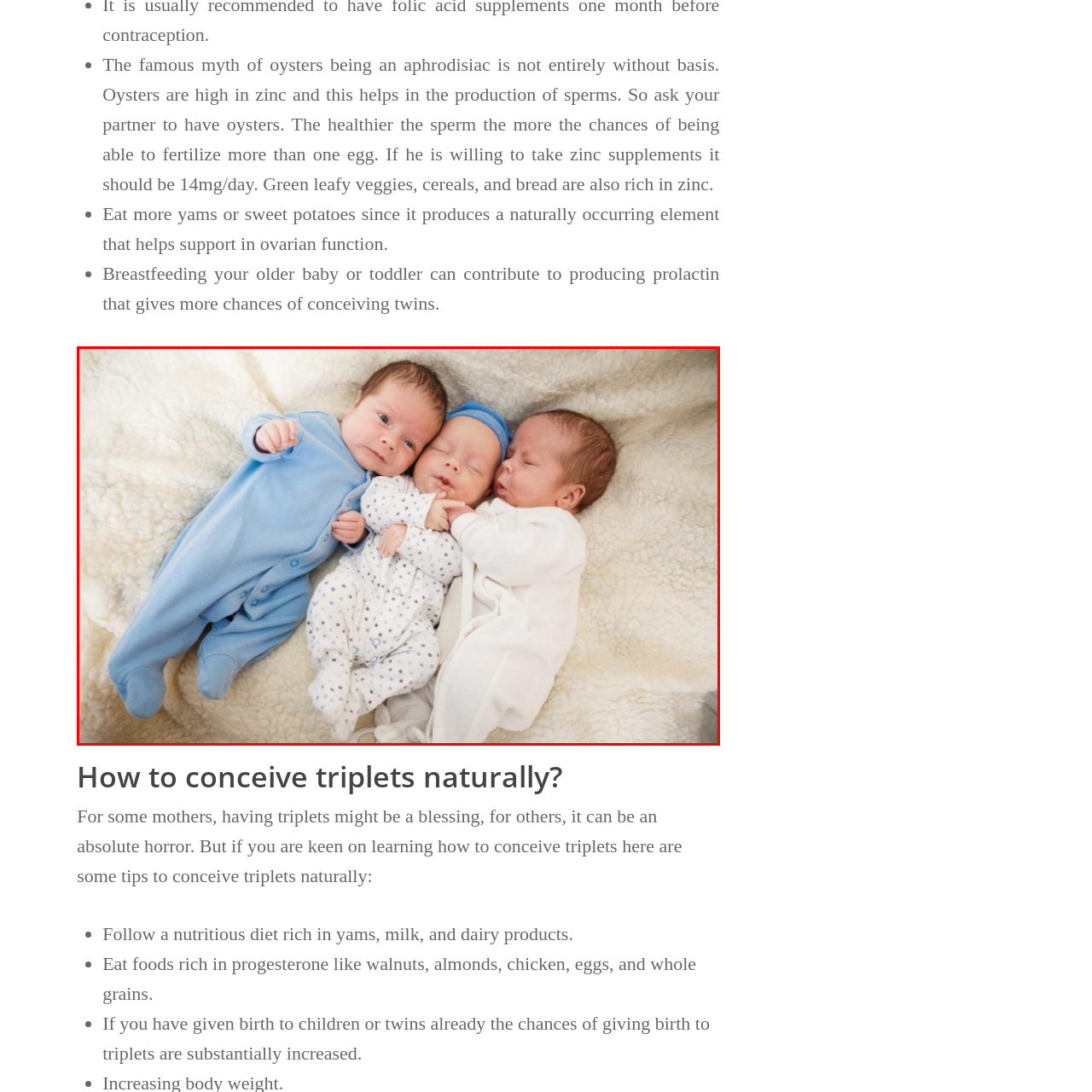Explain the image in the red bounding box with extensive details.

The image showcases three adorable infants cuddled together on a soft, fluffy surface. Each baby is dressed in cozy, colorful outfits: one is in a light blue onesie, another in a white onesie adorned with blue polka dots, and the third in a plain white outfit. Their expressions convey a sense of calm and contentment, with one baby playfully reaching out to touch the face of the one in the center, who wears a headband. This heartwarming scene beautifully encapsulates the notion of sibling bond, particularly relevant in discussions about increasing the likelihood of conceiving multiples, such as triplets, which is often a subject of interest for expectant parents.